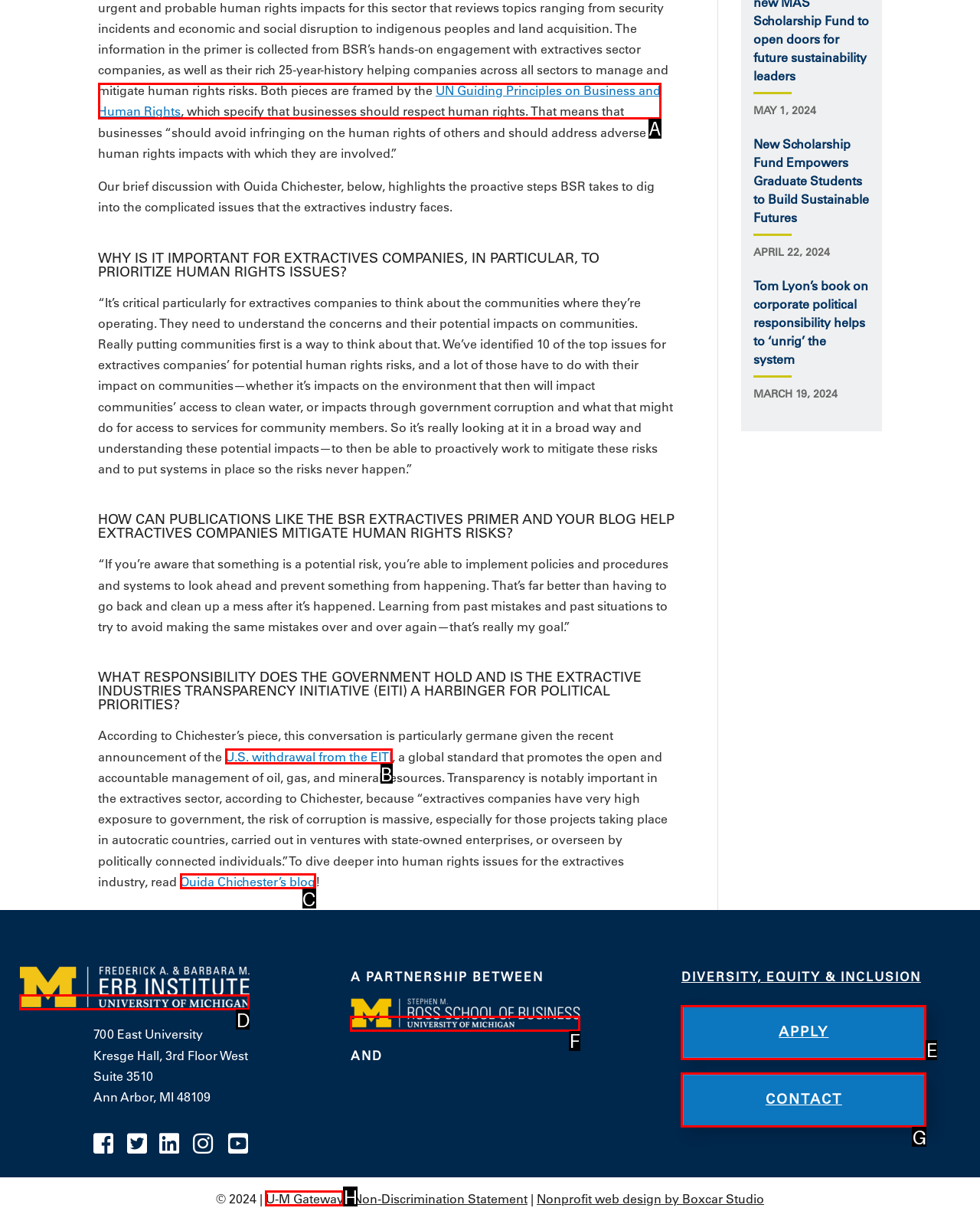From the options provided, determine which HTML element best fits the description: alt="U-M Erb Institute". Answer with the correct letter.

D